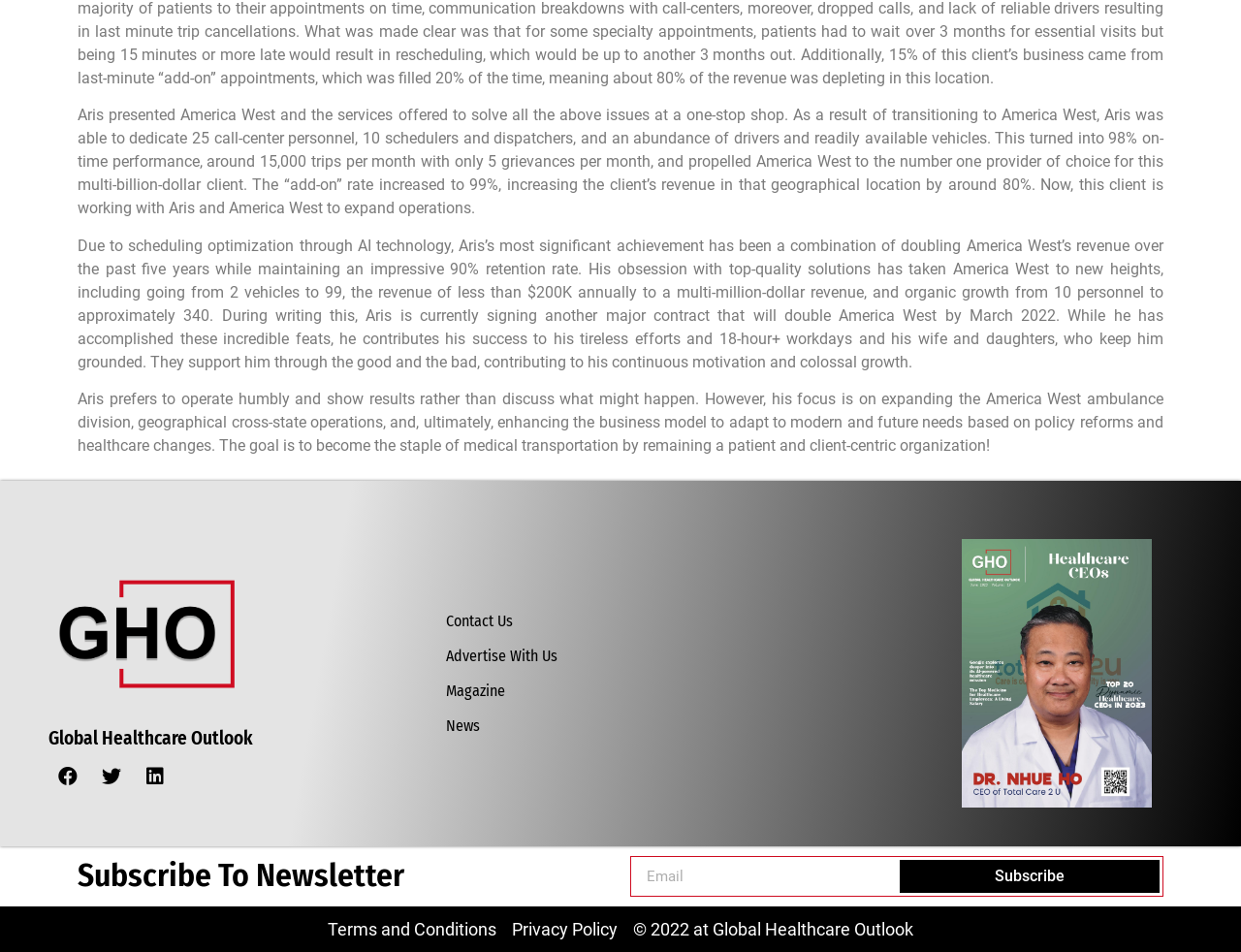With reference to the image, please provide a detailed answer to the following question: What is the name of the ambulance division mentioned?

The webpage mentions Aris's focus on expanding the America West ambulance division, which suggests that America West is the name of the ambulance division.